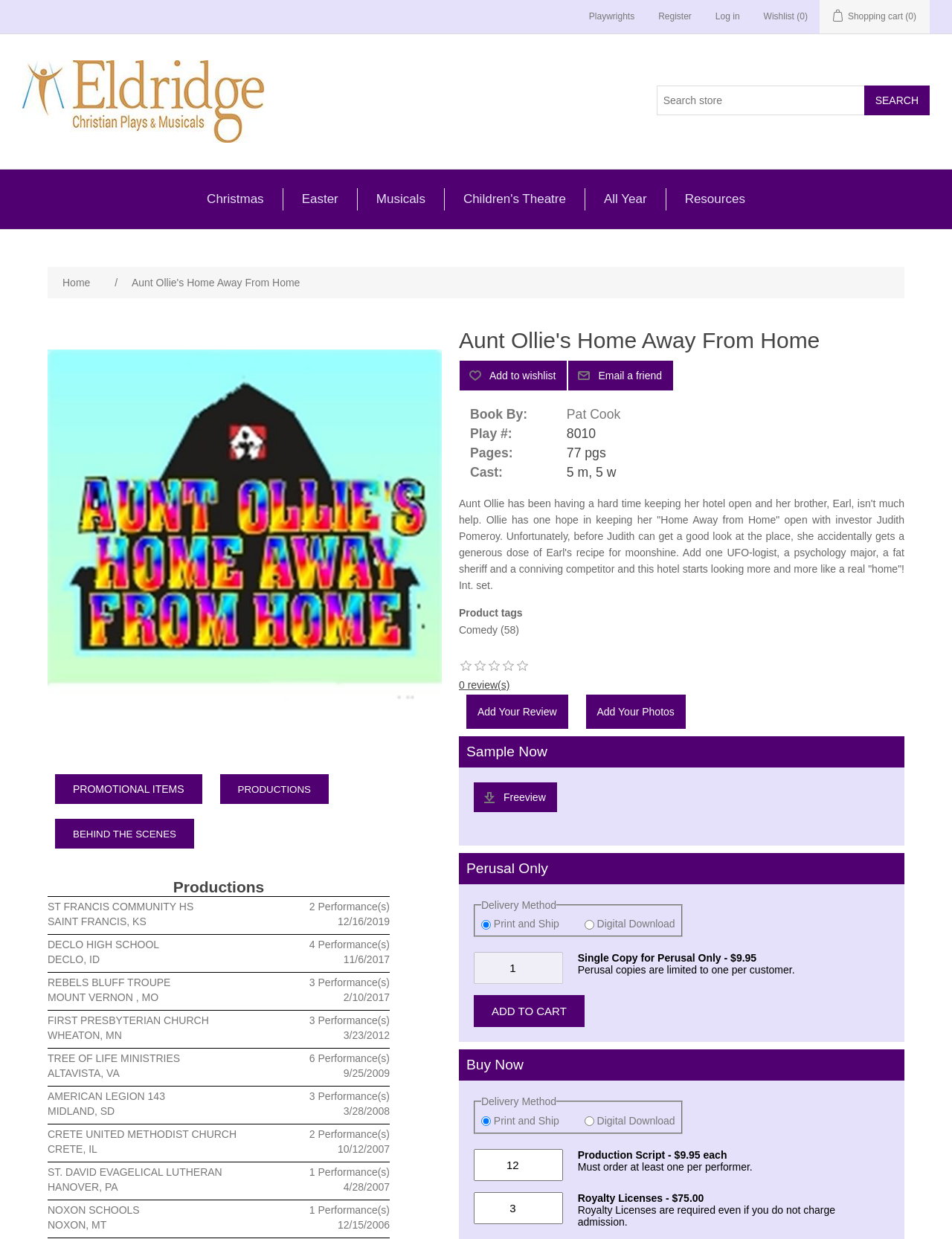Determine the bounding box coordinates (top-left x, top-left y, bottom-right x, bottom-right y) of the UI element described in the following text: alt="Eldridge Christian Plays and Musicals"

[0.023, 0.049, 0.277, 0.115]